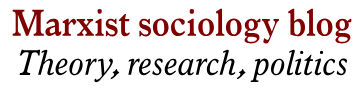Illustrate the image with a detailed caption.

The image features the logo of the "Marxist Sociology Blog," prominently displaying the title in a bold, stylized font. The text, presented in a deep red color for the main title, reads "Marxist sociology blog," while the tagline "Theory, research, politics" is displayed in a contrasting black, italicized font beneath. This logo encapsulates the blog's focus on critical discussions surrounding Marxist theory, research methods, and political discourse, inviting readers to engage with in-depth analysis and insights related to sociology through a Marxist lens. The overall design reflects a scholarly yet approachable aesthetic, suitable for an academic audience interested in these themes.